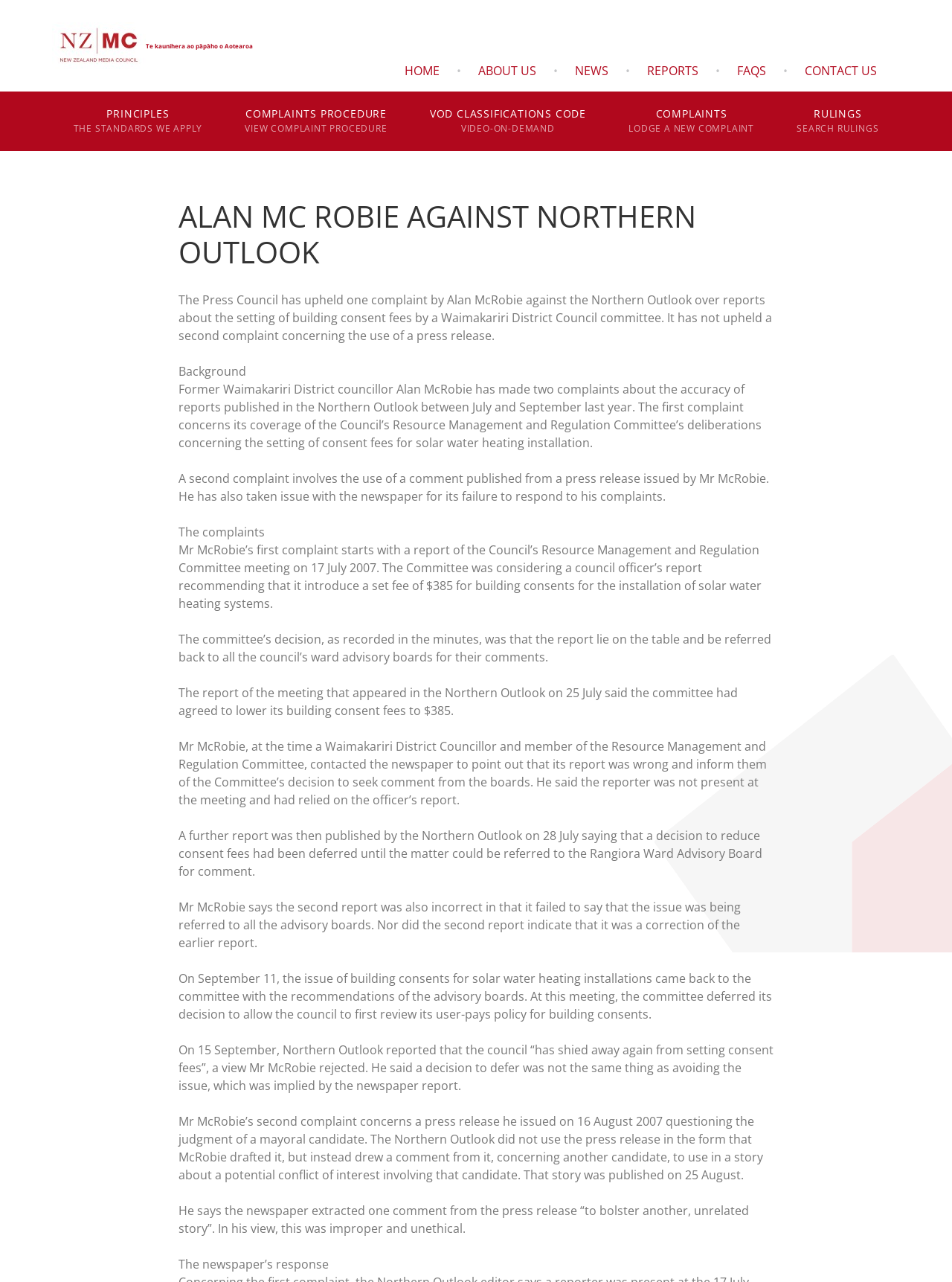Determine the coordinates of the bounding box for the clickable area needed to execute this instruction: "Search rulings".

[0.83, 0.071, 0.93, 0.118]